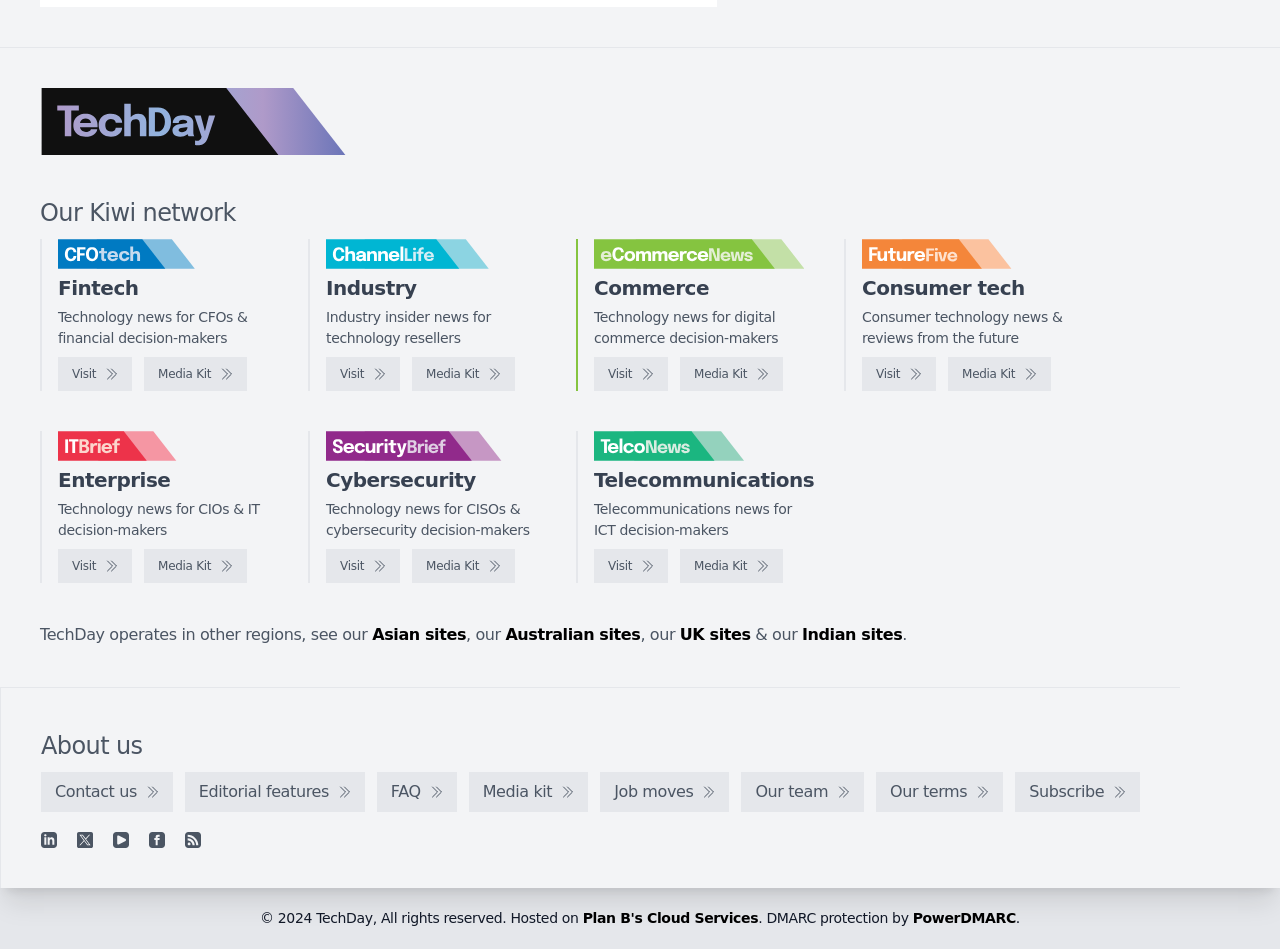Locate the bounding box coordinates of the area where you should click to accomplish the instruction: "Explore Asian sites".

[0.291, 0.659, 0.364, 0.679]